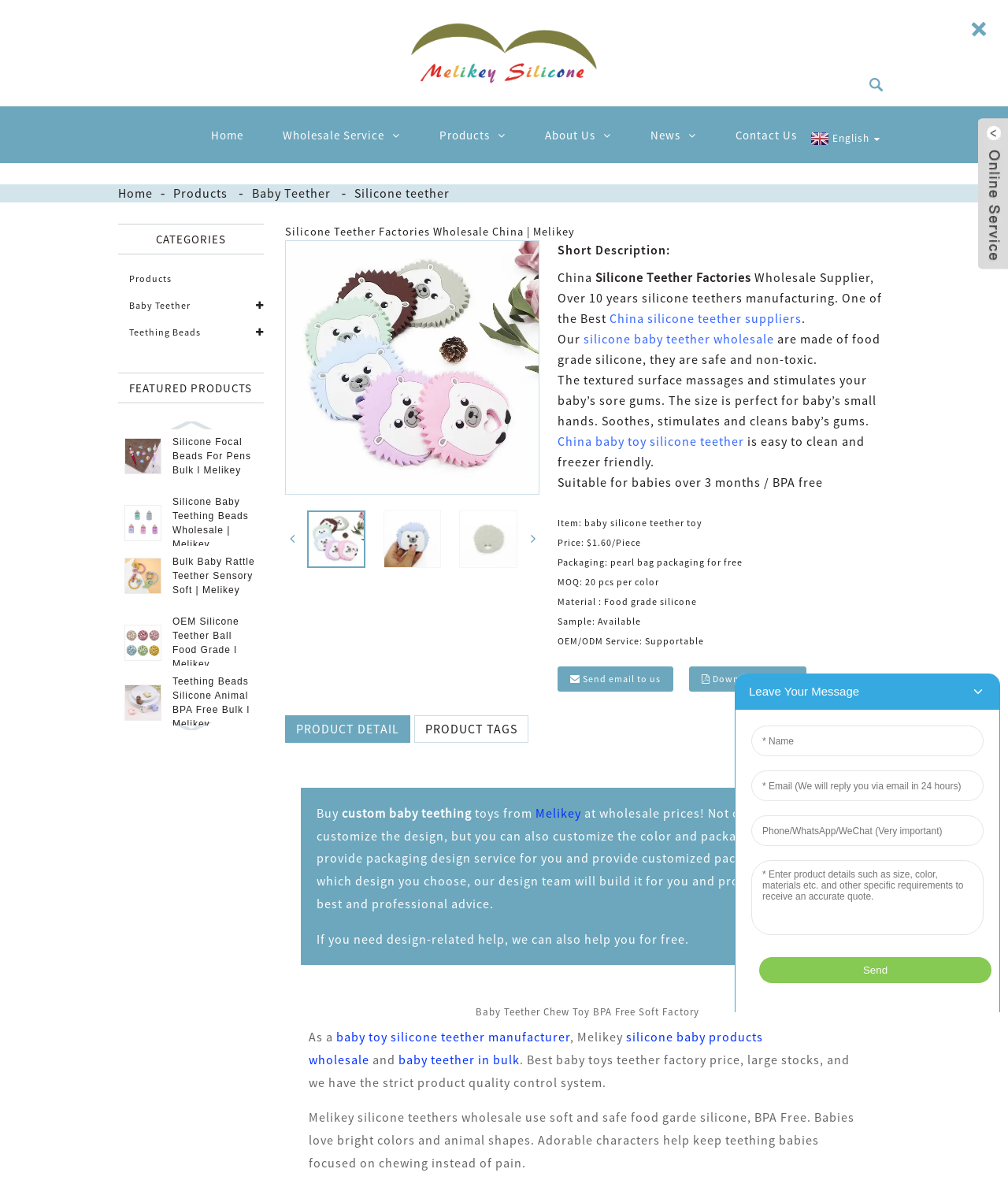What is the purpose of the 'Wholesale Service' link?
Based on the image, answer the question with as much detail as possible.

Based on the text of the link, 'Wholesale Service', I can infer that the purpose of this link is to provide wholesale services to customers, likely related to the baby teething toys products.